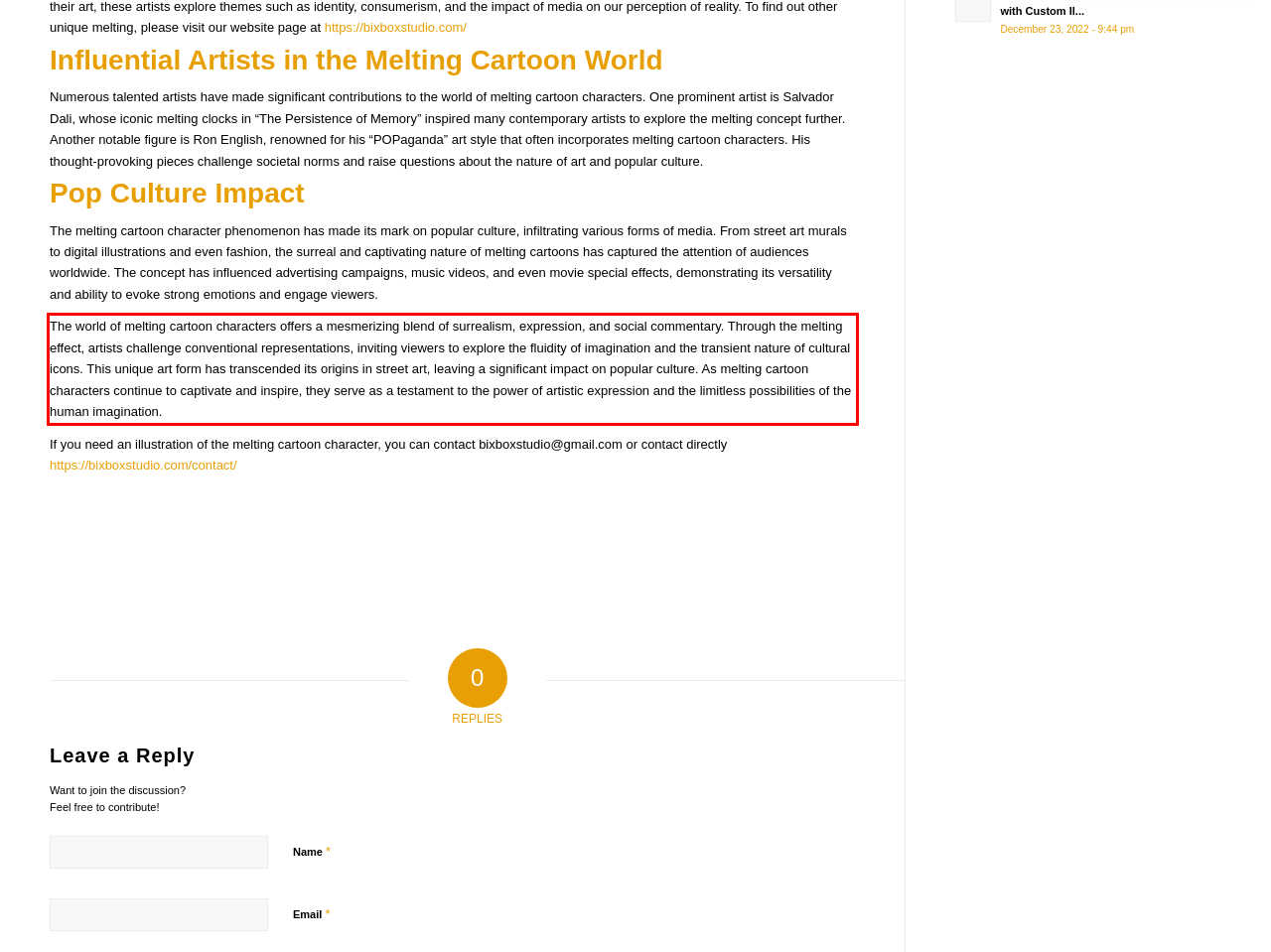With the given screenshot of a webpage, locate the red rectangle bounding box and extract the text content using OCR.

The world of melting cartoon characters offers a mesmerizing blend of surrealism, expression, and social commentary. Through the melting effect, artists challenge conventional representations, inviting viewers to explore the fluidity of imagination and the transient nature of cultural icons. This unique art form has transcended its origins in street art, leaving a significant impact on popular culture. As melting cartoon characters continue to captivate and inspire, they serve as a testament to the power of artistic expression and the limitless possibilities of the human imagination.